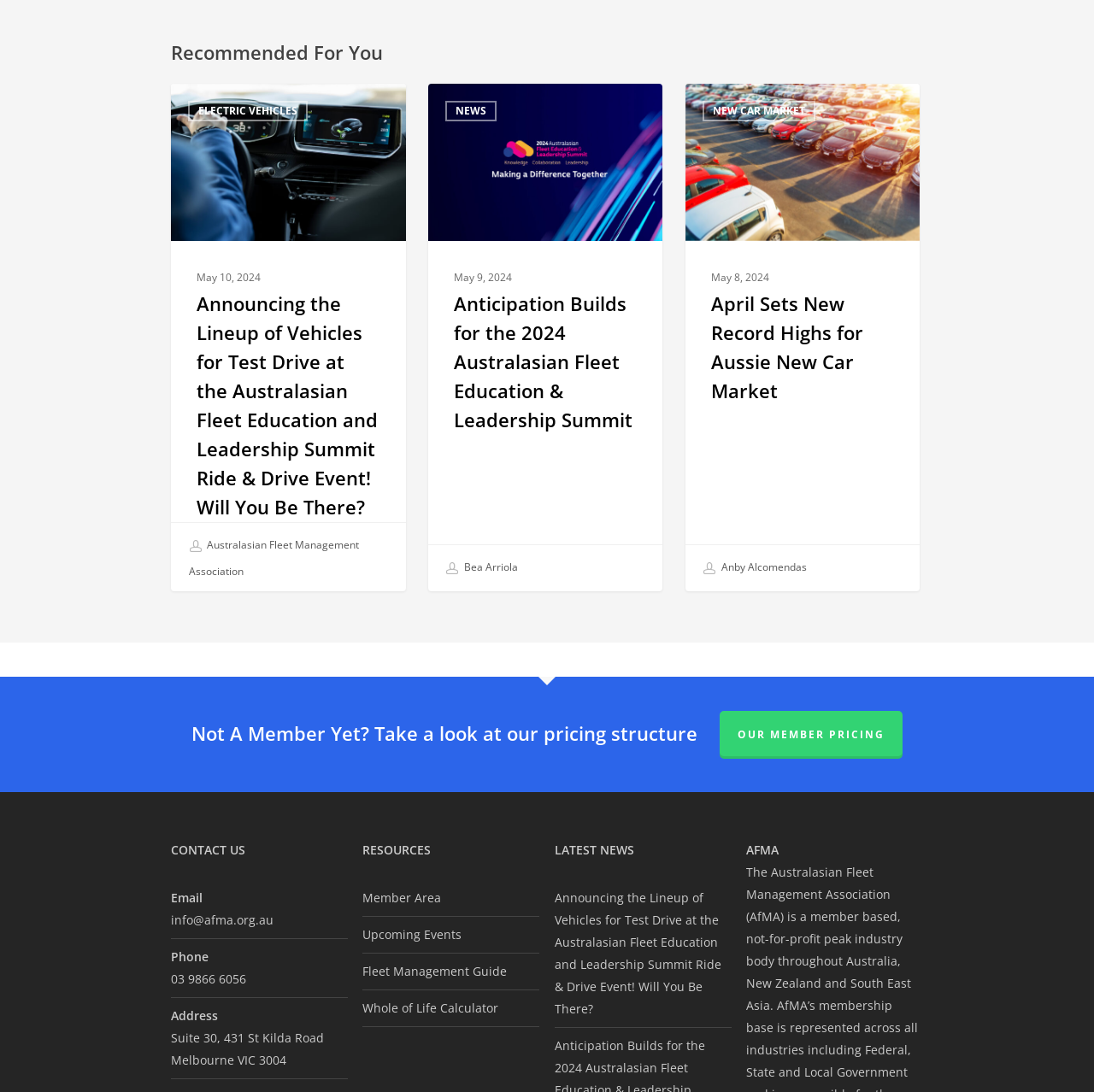Given the element description info@afma.org.au, identify the bounding box coordinates for the UI element on the webpage screenshot. The format should be (top-left x, top-left y, bottom-right x, bottom-right y), with values between 0 and 1.

[0.156, 0.835, 0.25, 0.85]